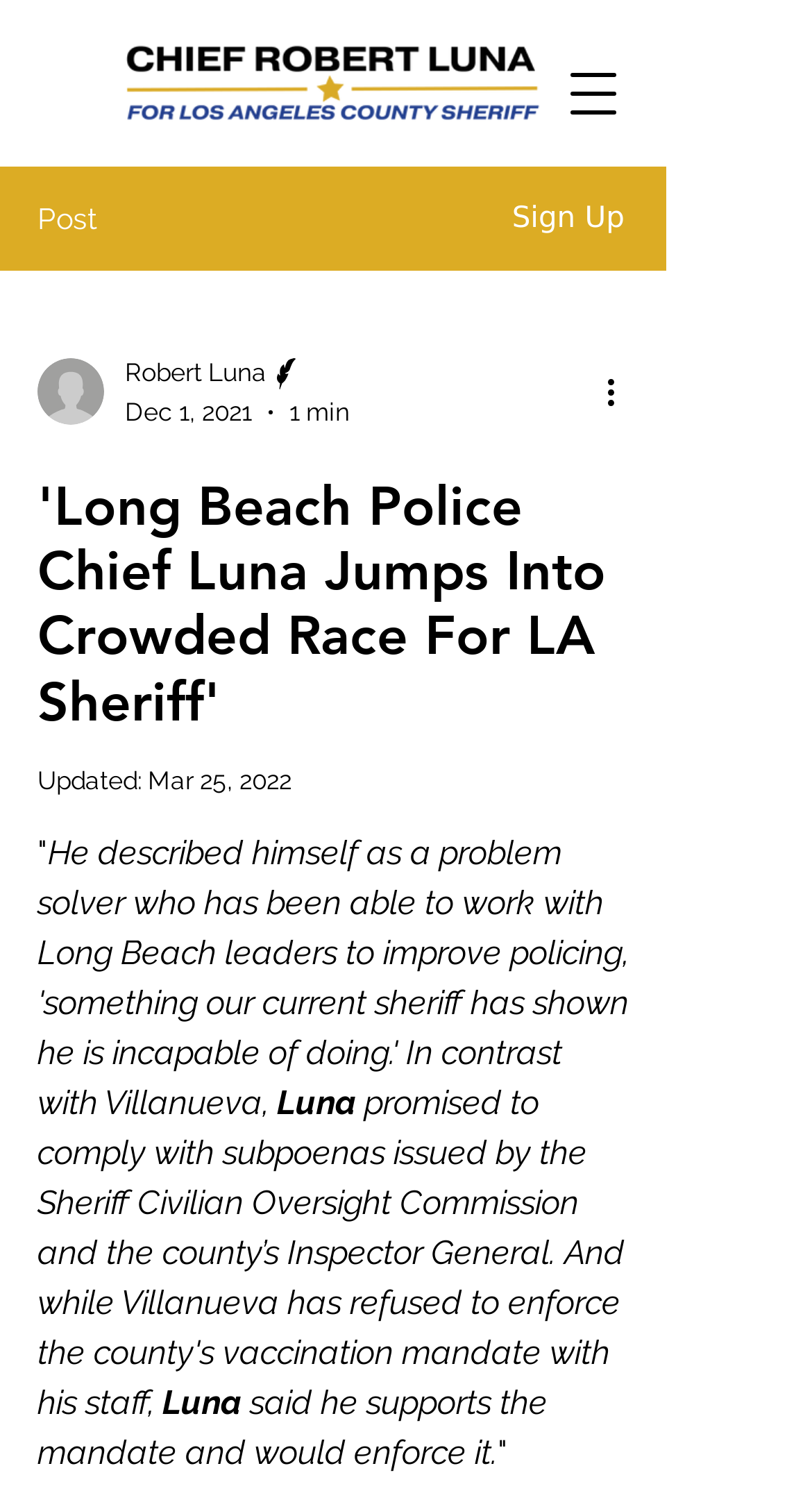What is the name of the police chief?
Answer briefly with a single word or phrase based on the image.

Robert Luna